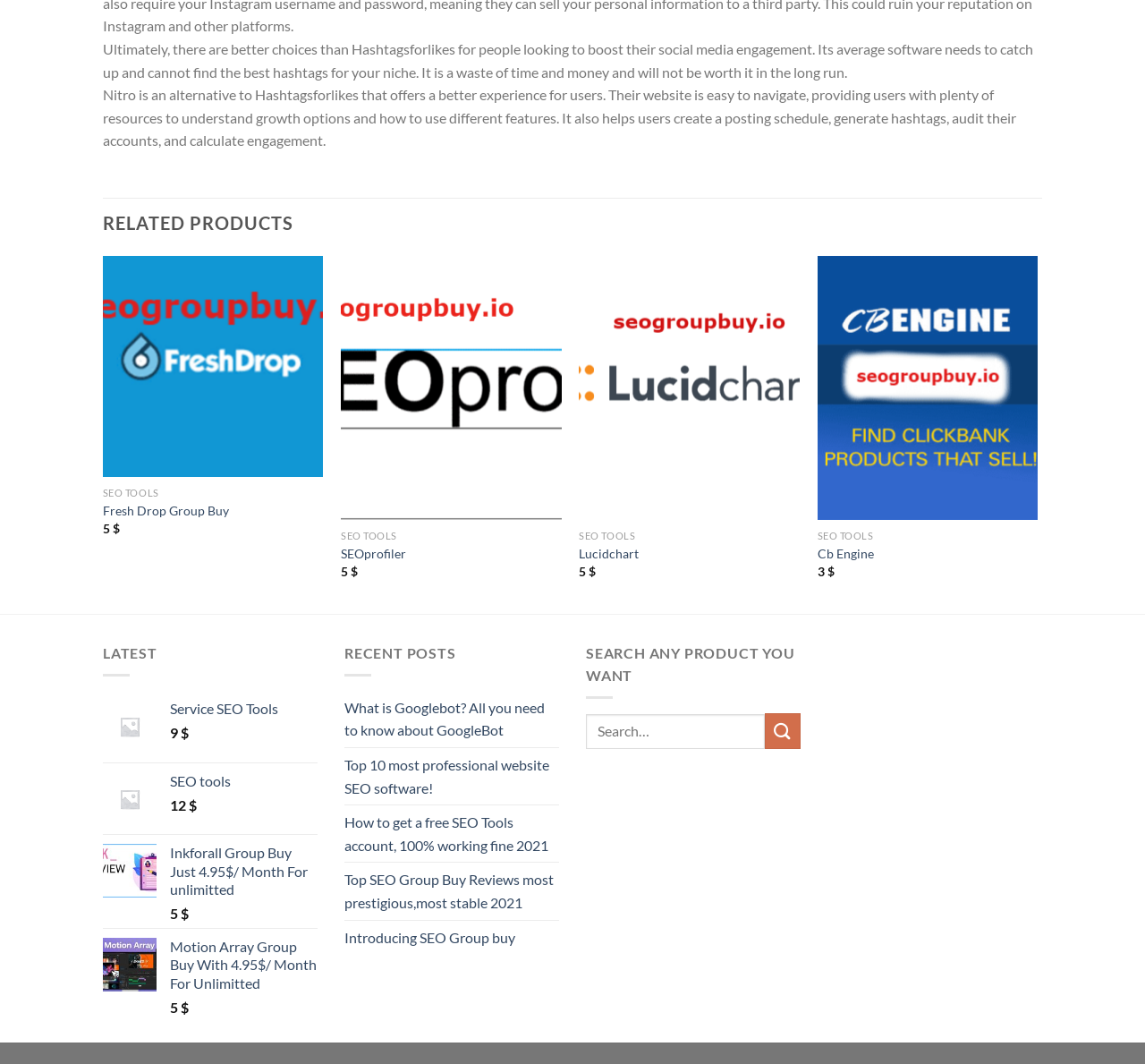Provide a short, one-word or phrase answer to the question below:
What can be searched in the search box?

Any product